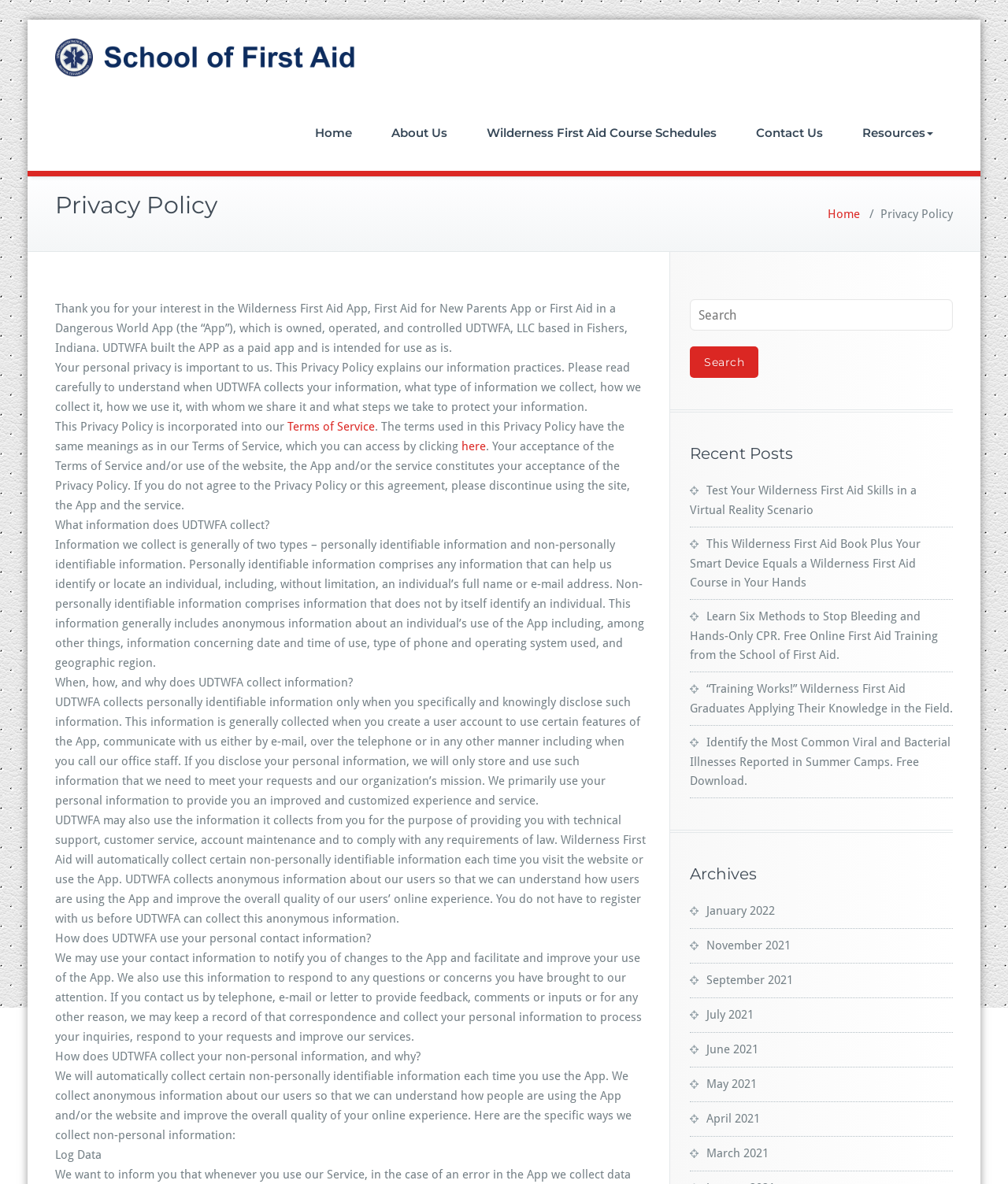Craft a detailed narrative of the webpage's structure and content.

This webpage is about the School of First Aid, specifically its privacy policy. At the top, there is a navigation menu with links to "Home", "About Us", "Wilderness First Aid Course Schedules", "Contact Us", and "Resources". Below the navigation menu, there is a heading that reads "Privacy Policy". 

The main content of the page is a lengthy text that explains the privacy policy of the School of First Aid. The text is divided into sections, each with a heading that describes what type of information is being collected, how it is collected, and how it is used. The sections include "What information does UDTWFA collect?", "When, how, and why does UDTWFA collect information?", "How does UDTWFA use your personal contact information?", and "How does UDTWFA collect your non-personal information, and why?".

On the right side of the page, there is a search bar with a "Search" button. Below the search bar, there is a section titled "Recent Posts" that lists several links to blog posts or articles, each with a brief title and an icon. The titles of the posts include "Test Your Wilderness First Aid Skills in a Virtual Reality Scenario", "This Wilderness First Aid Book Plus Your Smart Device Equals a Wilderness First Aid Course in Your Hands", and "Learn Six Methods to Stop Bleeding and Hands-Only CPR. Free Online First Aid Training from the School of First Aid.".

Further down the page, there is a section titled "Archives" that lists links to blog posts or articles from different months, including January 2022, November 2021, September 2021, and others.